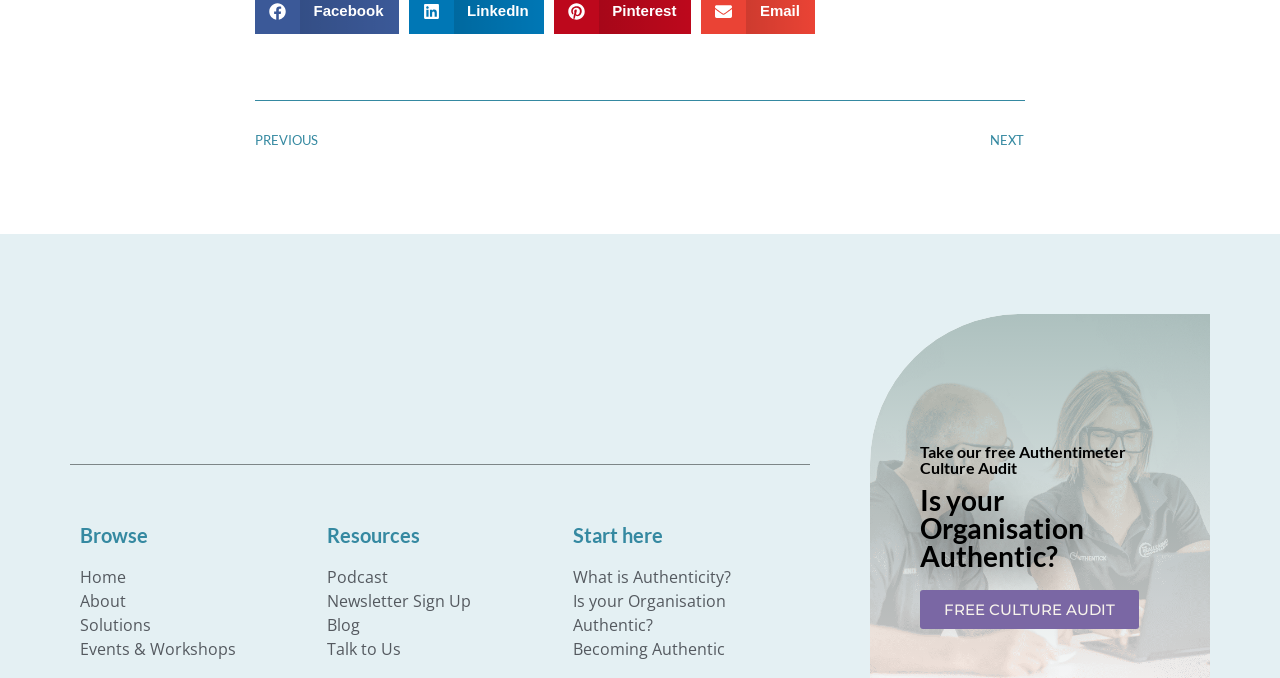Please find the bounding box coordinates of the element that you should click to achieve the following instruction: "Go to previous page". The coordinates should be presented as four float numbers between 0 and 1: [left, top, right, bottom].

[0.199, 0.193, 0.5, 0.222]